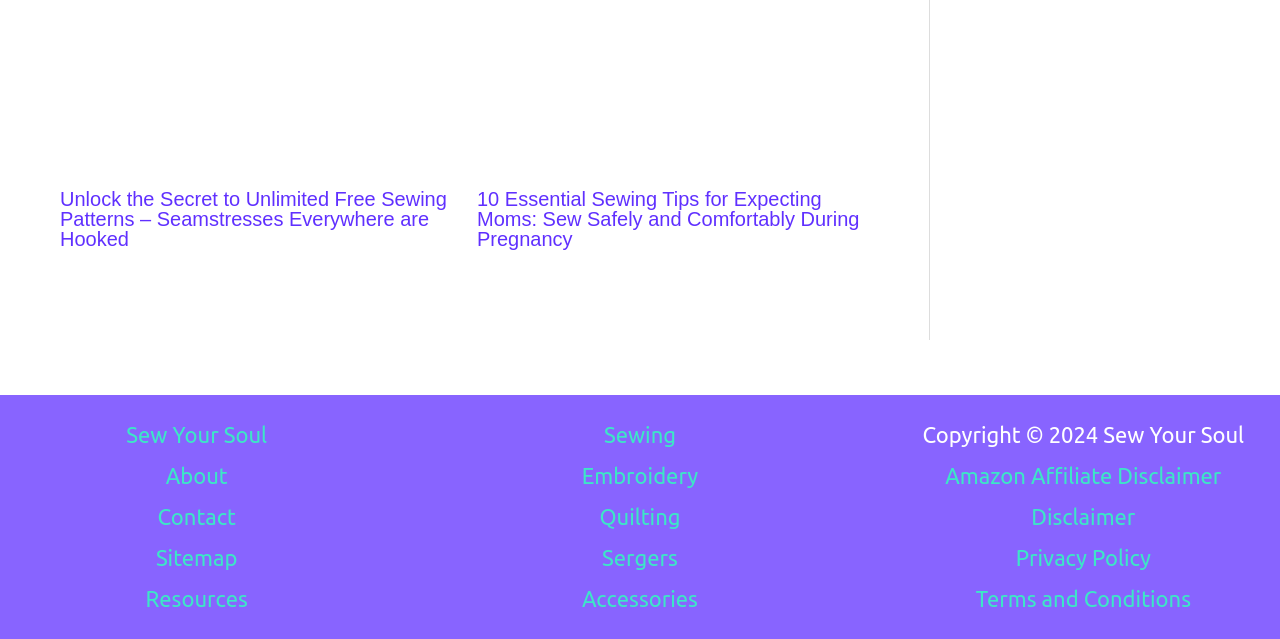Please identify the bounding box coordinates of the element on the webpage that should be clicked to follow this instruction: "Explore essential sewing tips for expecting moms". The bounding box coordinates should be given as four float numbers between 0 and 1, formatted as [left, top, right, bottom].

[0.373, 0.077, 0.679, 0.116]